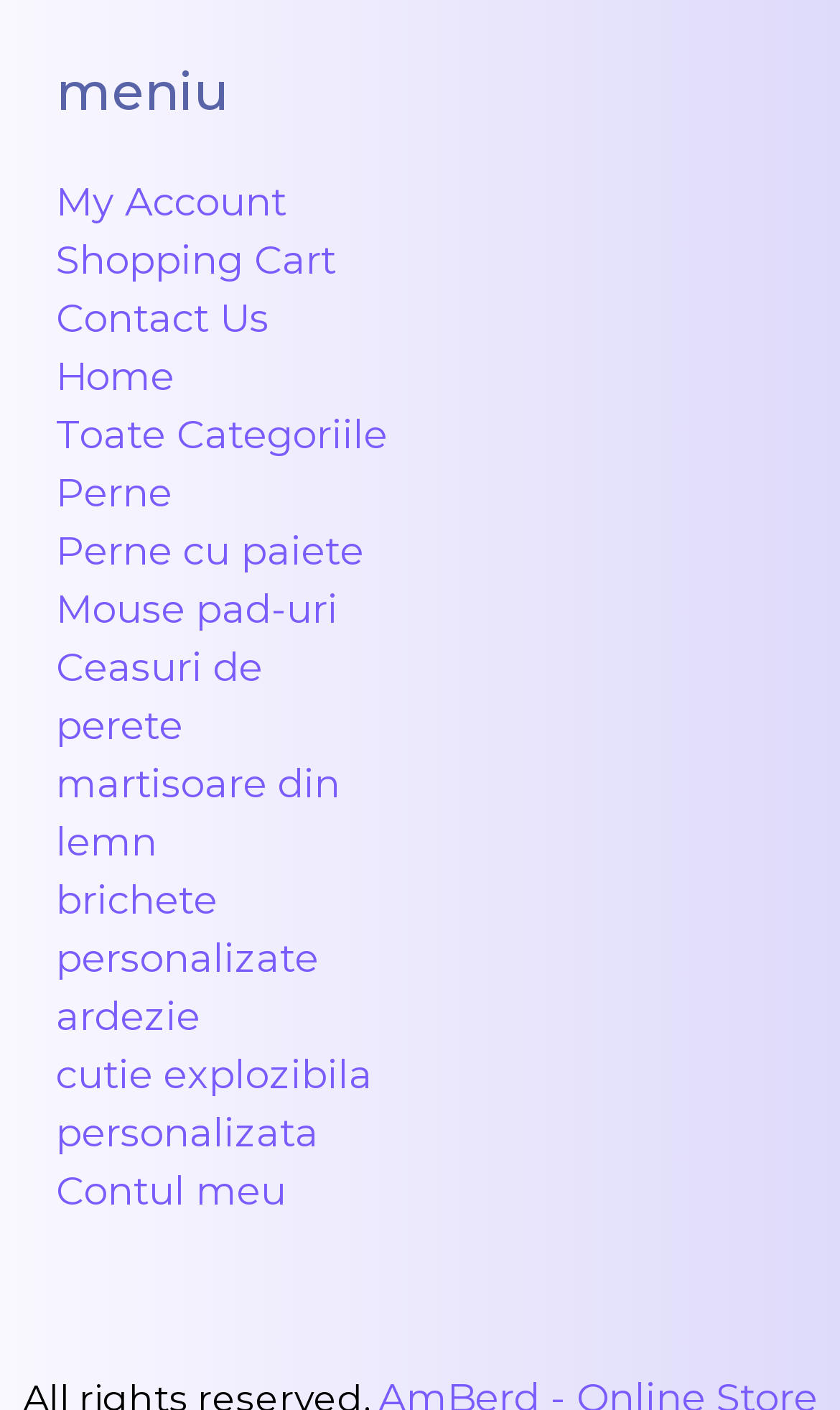Is there a link related to clocks?
From the details in the image, provide a complete and detailed answer to the question.

I found a link with the text 'Ceasuri de perete', which translates to 'Wall clocks', indicating that there is a link related to clocks.